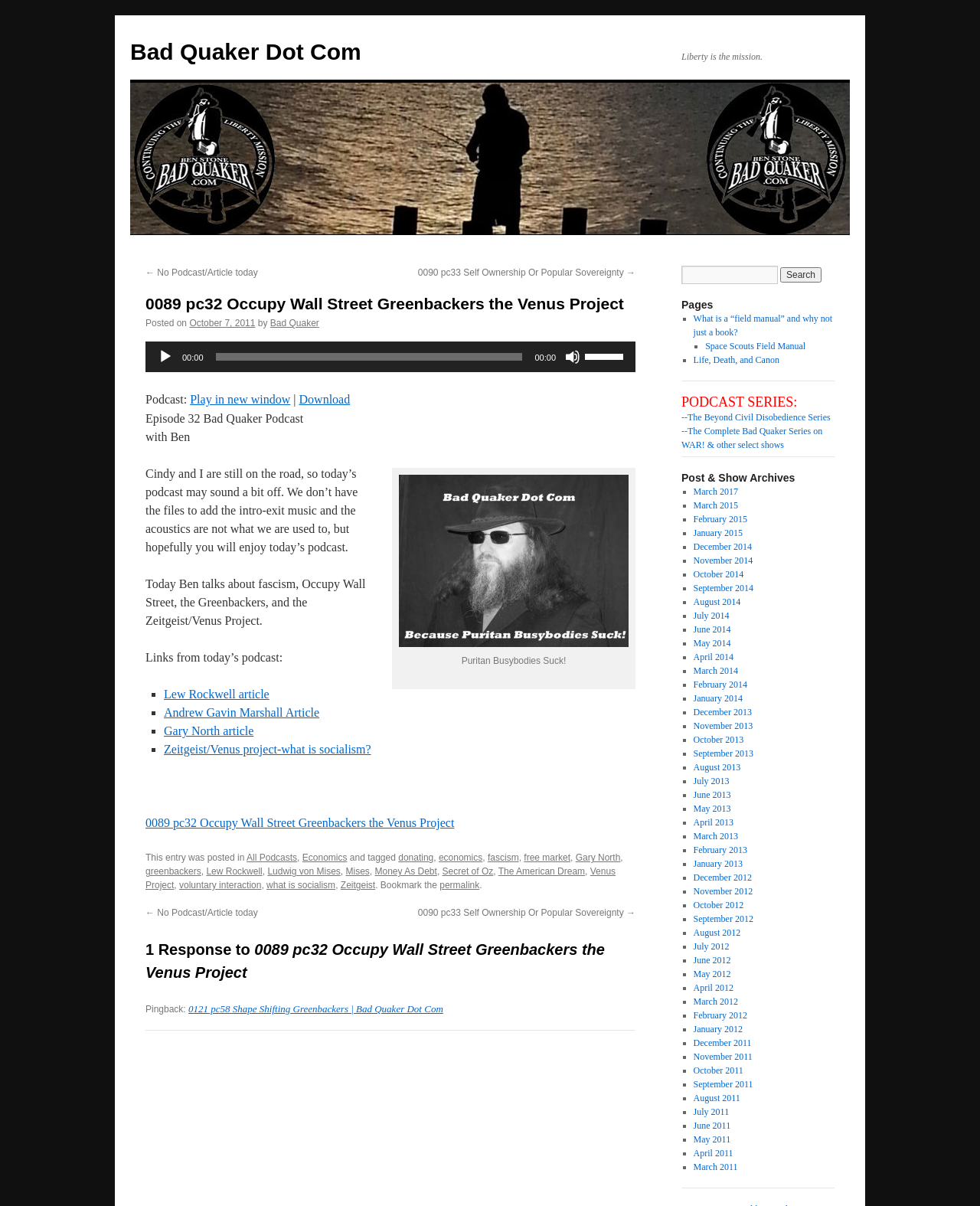Determine the bounding box coordinates of the UI element described below. Use the format (top-left x, top-left y, bottom-right x, bottom-right y) with floating point numbers between 0 and 1: donating

[0.406, 0.707, 0.442, 0.716]